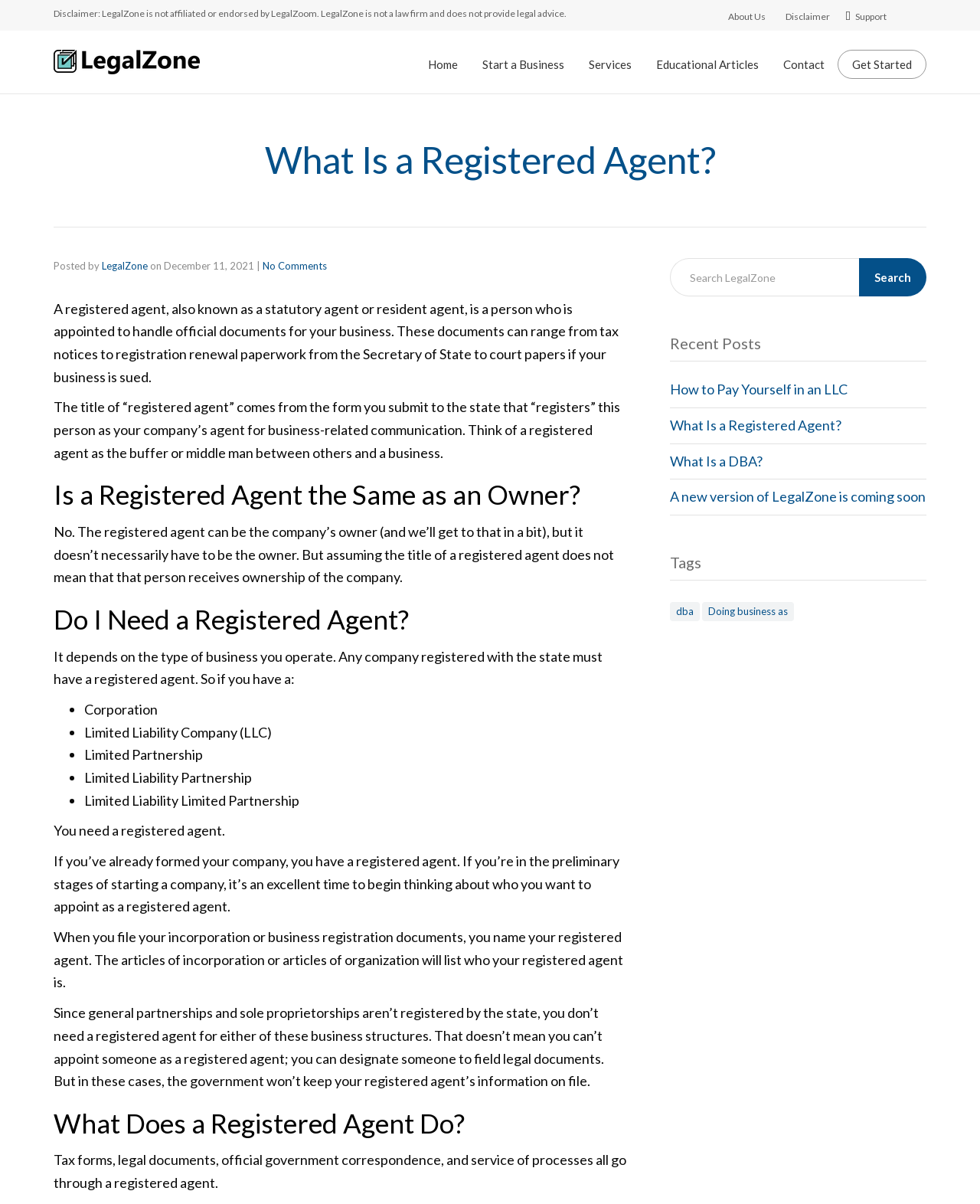Please determine the bounding box coordinates for the element that should be clicked to follow these instructions: "Learn more about 'Doing business as'".

[0.716, 0.5, 0.81, 0.516]